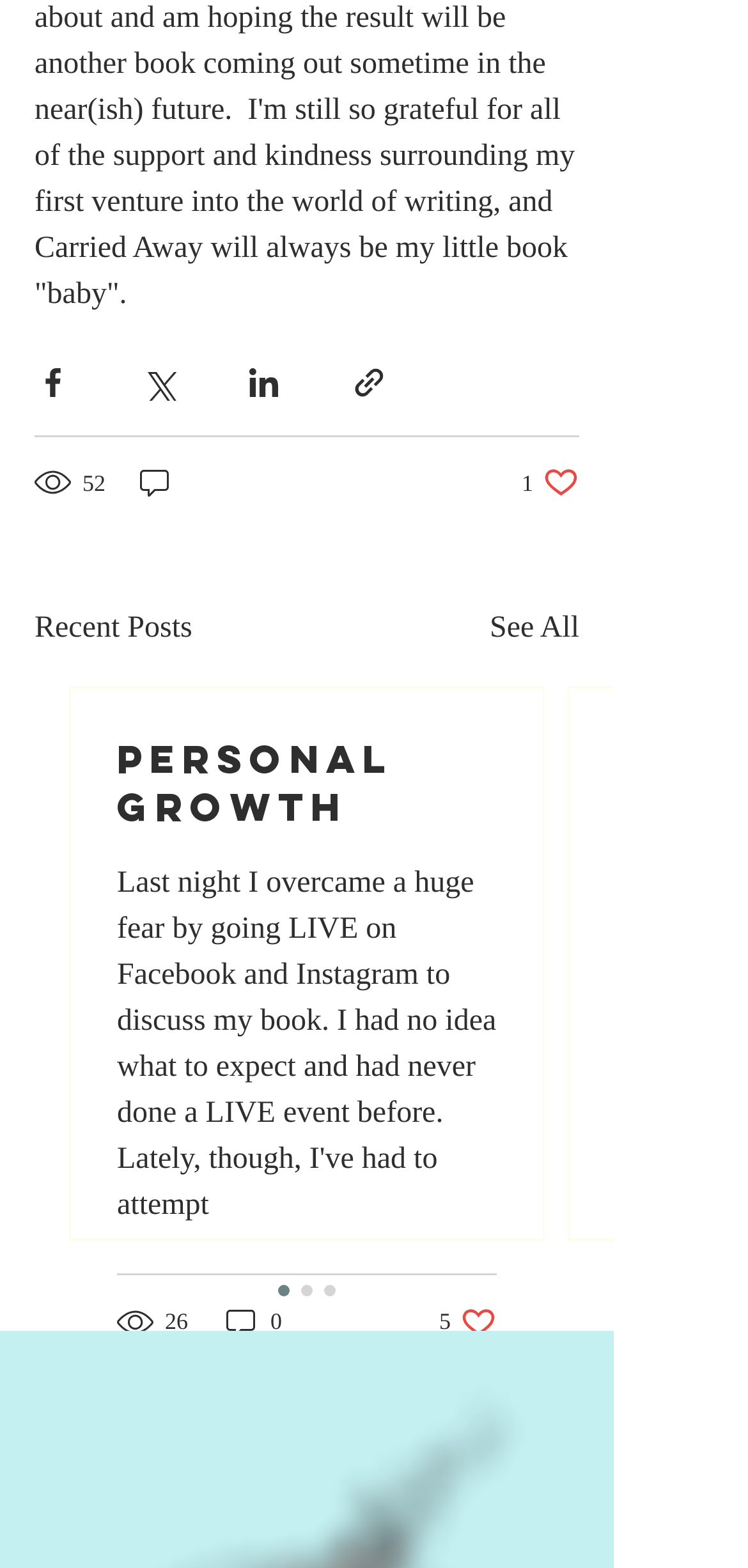How many posts are visible in the 'Recent Posts' section?
Using the visual information from the image, give a one-word or short-phrase answer.

2